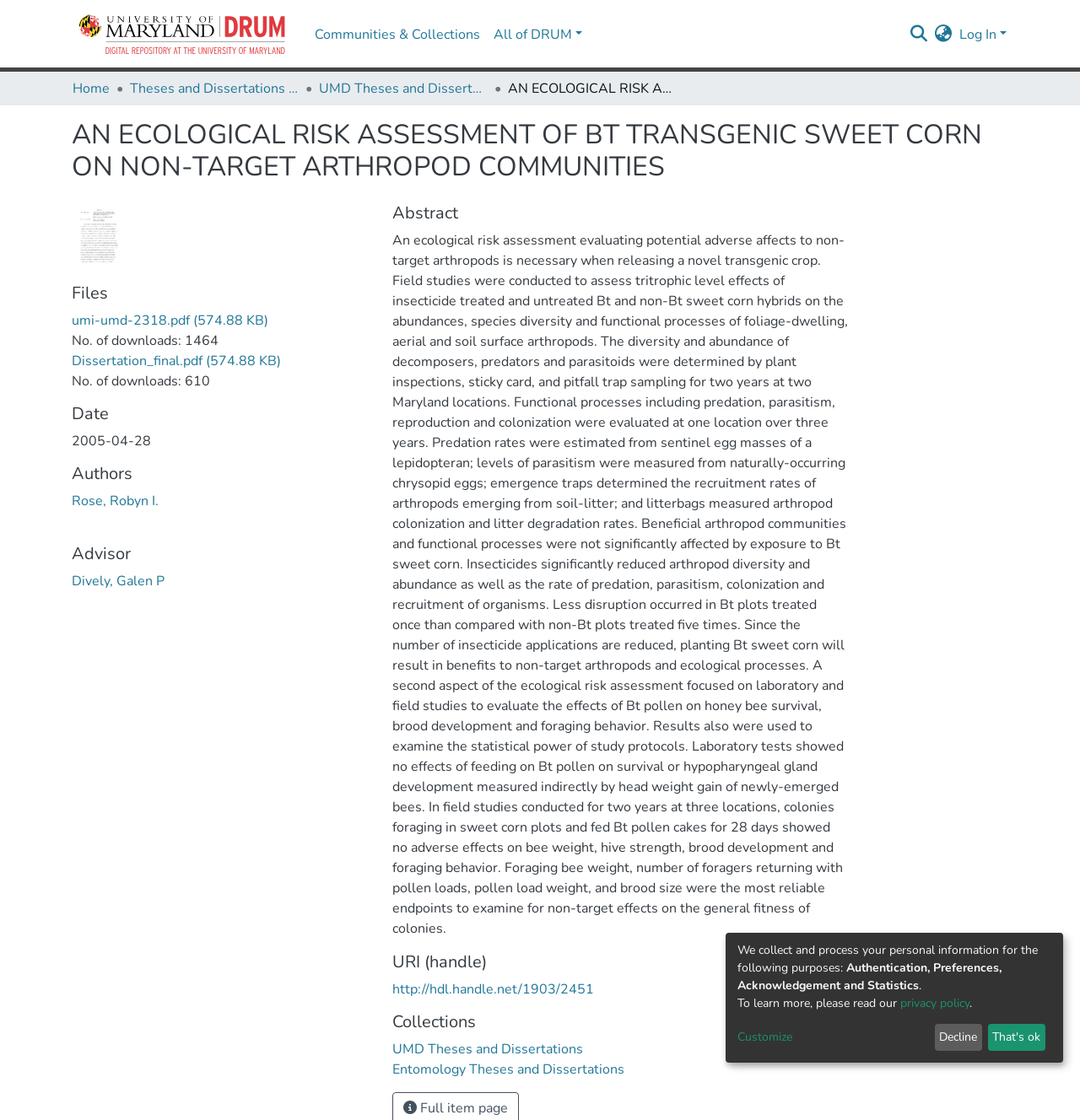What is the name of the advisor?
Carefully examine the image and provide a detailed answer to the question.

The 'Advisor' section, located at [0.066, 0.486, 0.34, 0.504] coordinates, contains a link element with the text 'Dively, Galen P', indicating that Galen P. Dively is the advisor.